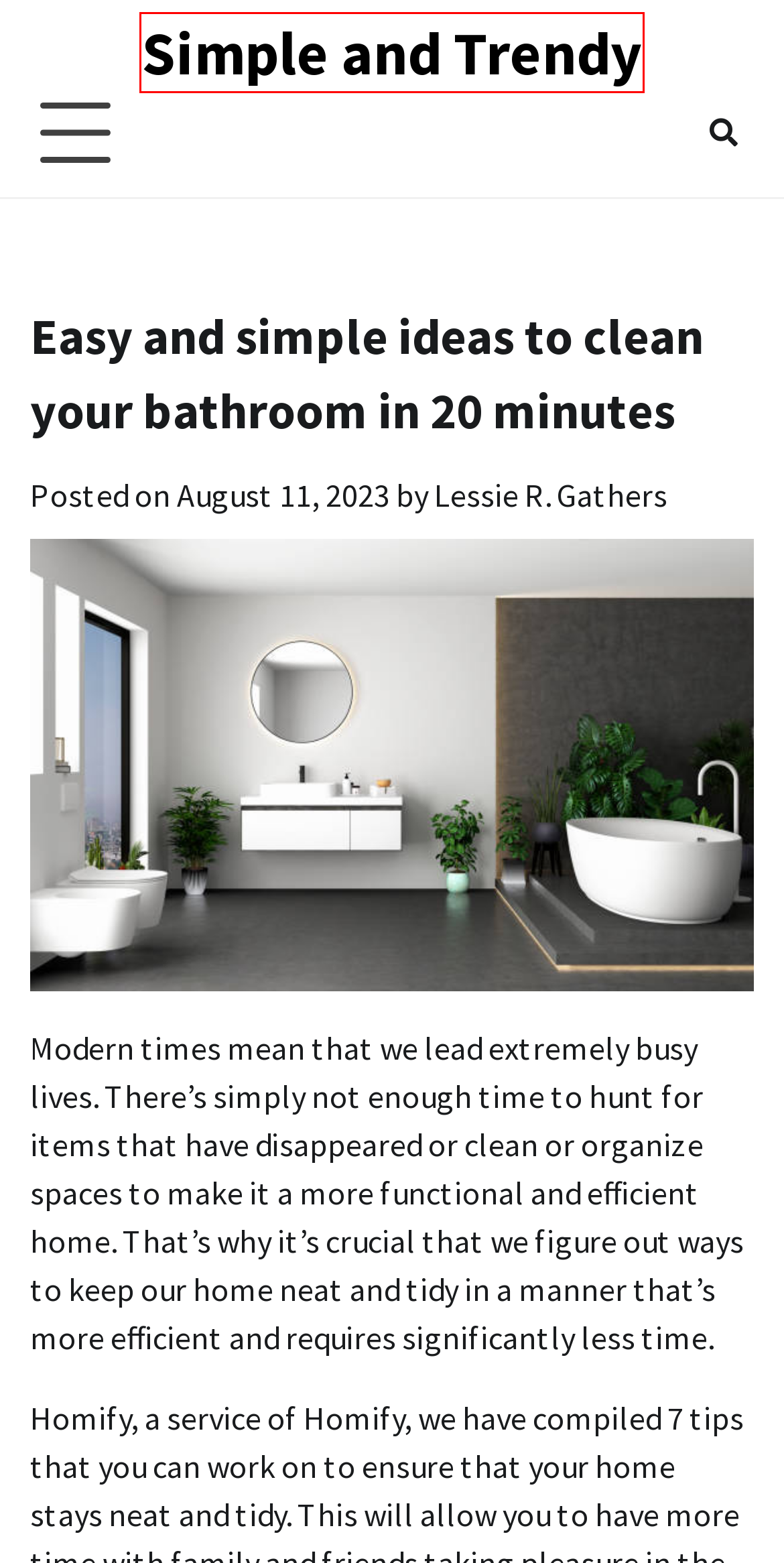Observe the provided screenshot of a webpage with a red bounding box around a specific UI element. Choose the webpage description that best fits the new webpage after you click on the highlighted element. These are your options:
A. Simple and Trendy
B. What Do Interior Painters Do – Simple and Trendy
C. Wind power – Simple and Trendy
D. Drink – Simple and Trendy
E. Uncategorized – Simple and Trendy
F. Lessie R. Gathers – Simple and Trendy
G. oil – Simple and Trendy
H. Animals & Pets – Simple and Trendy

A